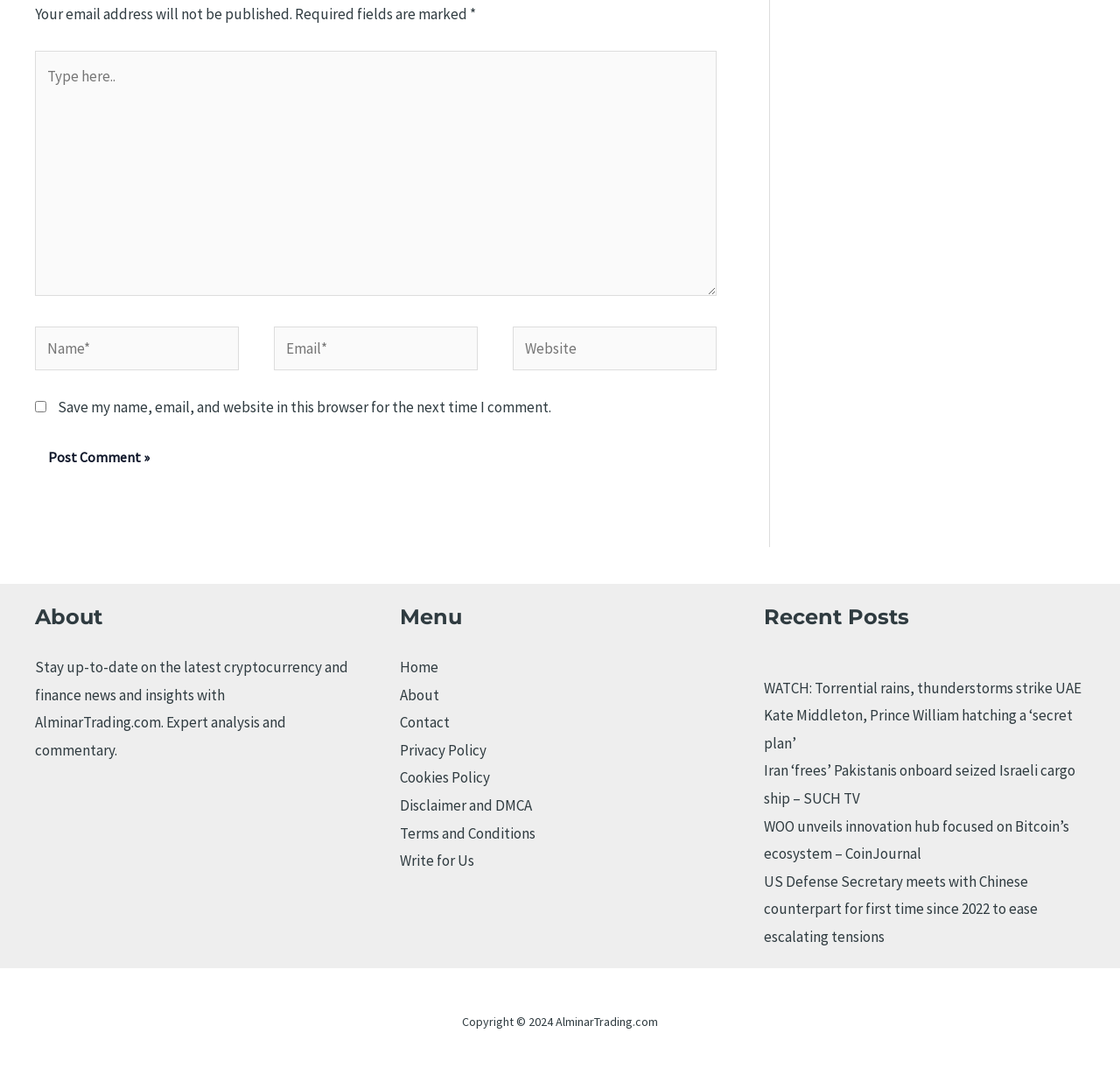Please find the bounding box coordinates of the element that must be clicked to perform the given instruction: "Enter your name". The coordinates should be four float numbers from 0 to 1, i.e., [left, top, right, bottom].

[0.031, 0.306, 0.213, 0.347]